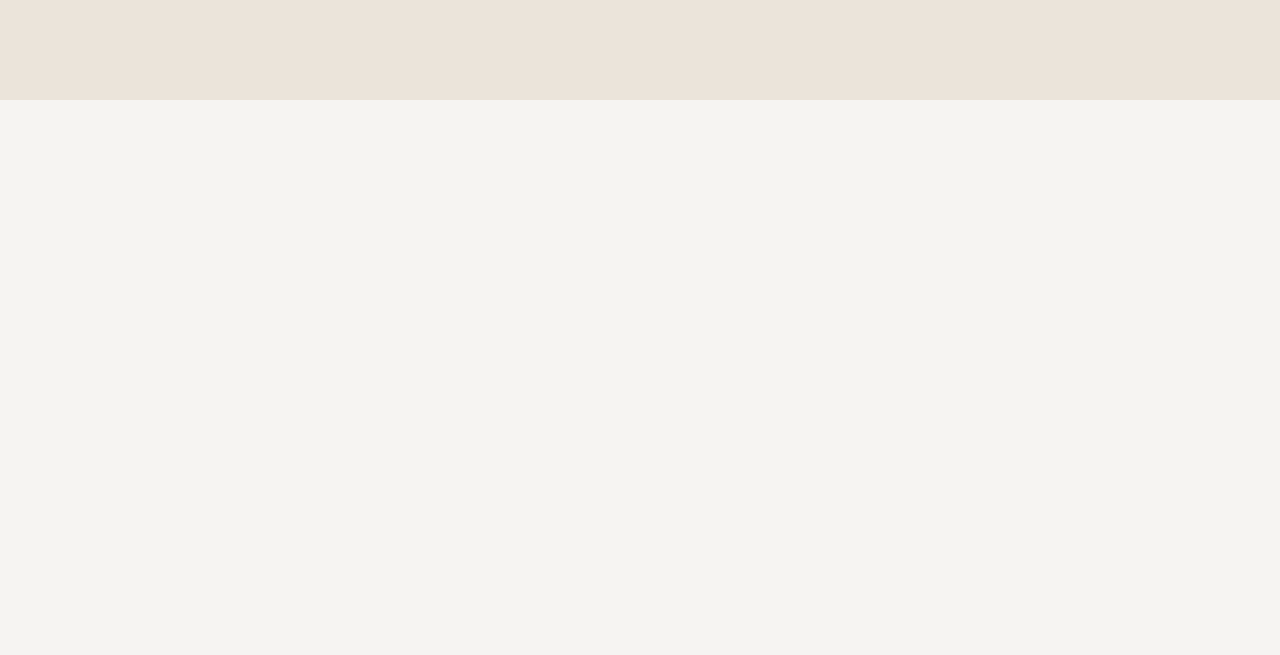Pinpoint the bounding box coordinates of the clickable area necessary to execute the following instruction: "View Swine Reproduction". The coordinates should be given as four float numbers between 0 and 1, namely [left, top, right, bottom].

[0.309, 0.214, 0.484, 0.446]